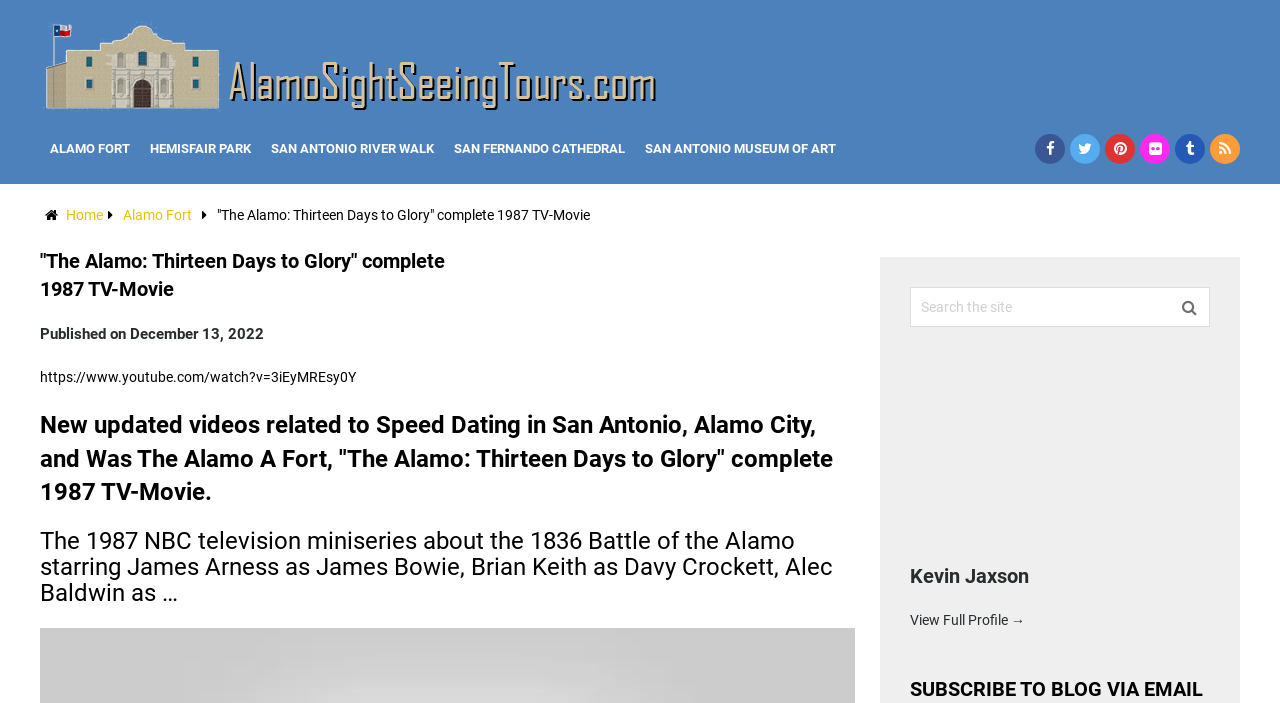Who is the author of the content on this webpage?
Please give a well-detailed answer to the question.

The author of the content on this webpage is Kevin Jaxson, which can be found in the heading and link elements in the right sidebar of the webpage, where it mentions 'Kevin Jaxson' as the author.